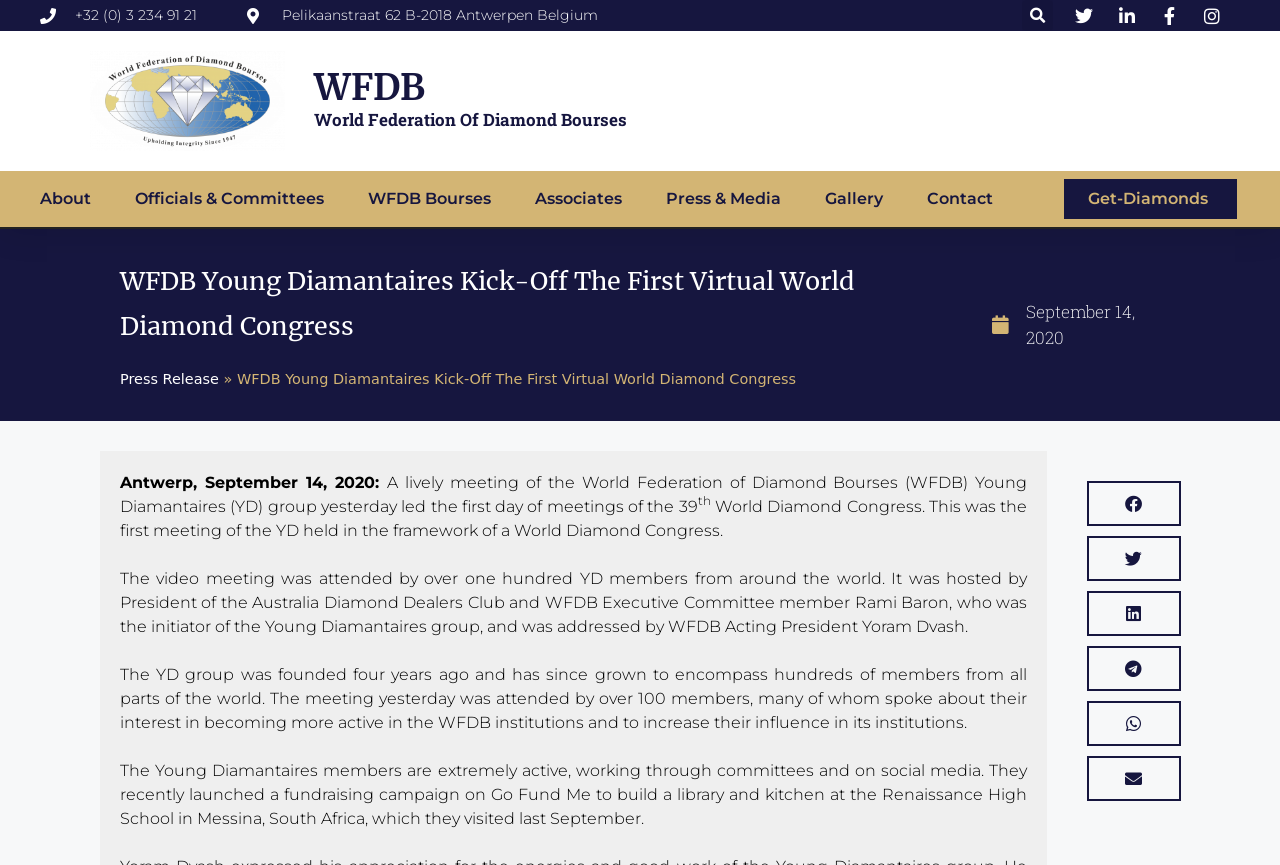Please locate the bounding box coordinates of the element that should be clicked to complete the given instruction: "Share on facebook".

[0.85, 0.556, 0.923, 0.608]